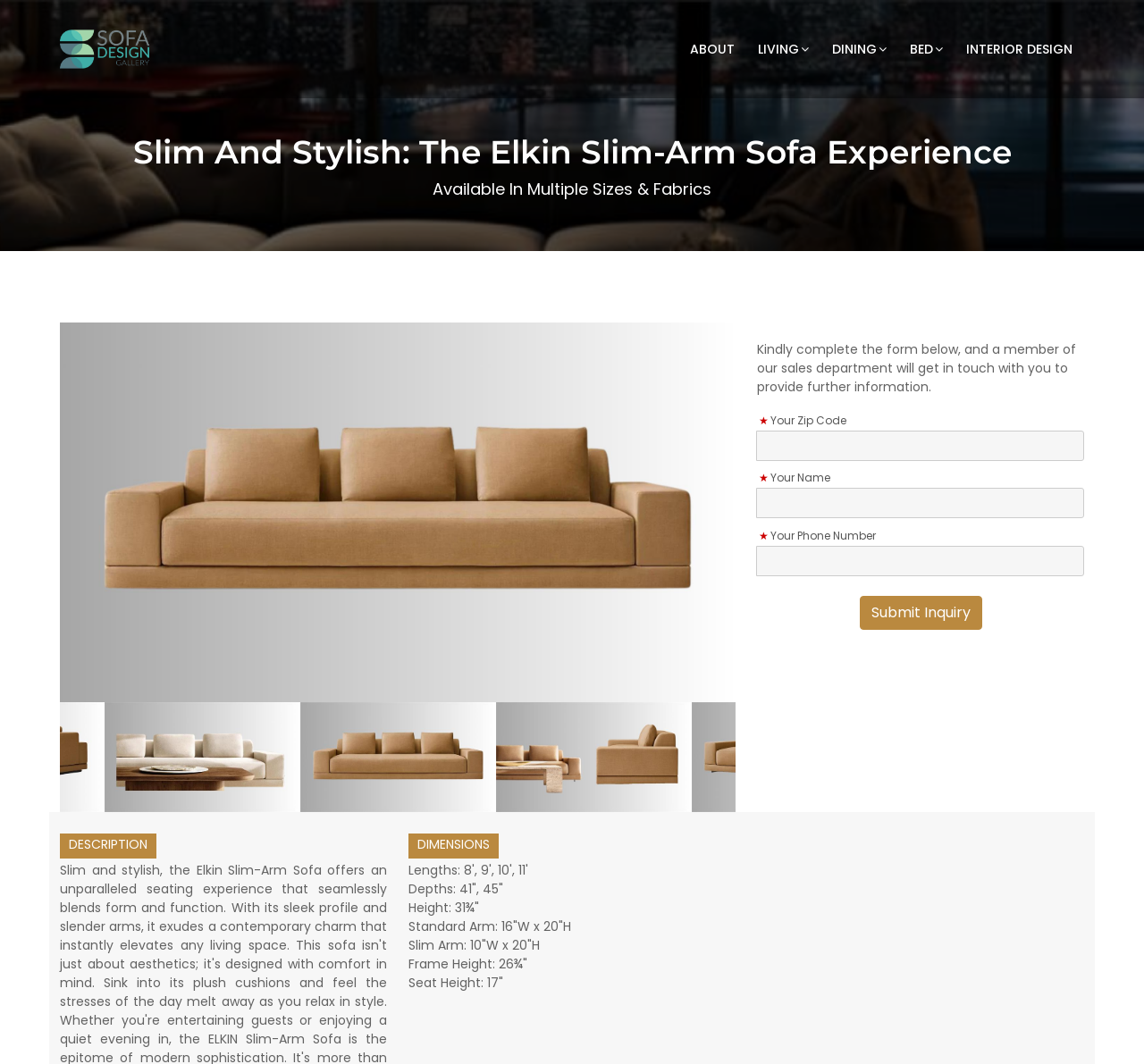Locate the bounding box coordinates of the element to click to perform the following action: 'Fill in the 'Your Zip Code' input field'. The coordinates should be given as four float values between 0 and 1, in the form of [left, top, right, bottom].

[0.661, 0.405, 0.948, 0.433]